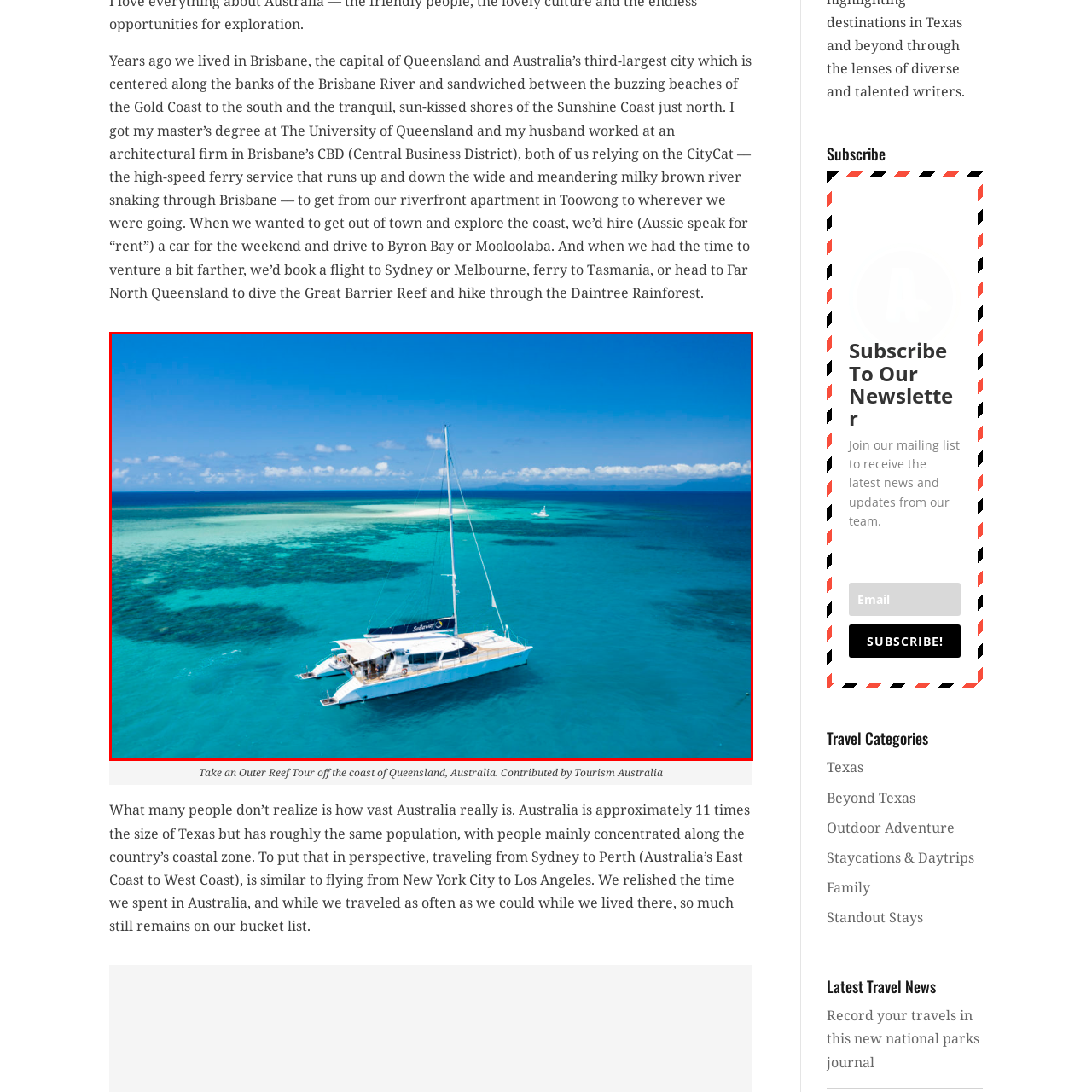Offer an in-depth description of the scene contained in the red rectangle.

An idyllic scene off the coast of Queensland, Australia, showcases a sleek catamaran anchored in crystal-clear turquoise waters. The vibrant hues of the ocean contrast beautifully with the shallow, sandy patches visible beneath the surface. In the background, a scattering of clouds floats across a brilliant blue sky, reflecting the serene and inviting atmosphere of this tropical paradise. This image captures the allure of exploring Australia's vast coastline, reminiscent of the adventures to be had, such as embarking on an Outer Reef Tour. The breathtaking marine landscape invites travelers to immerse themselves in the natural beauty of one of the world’s most stunning destinations.